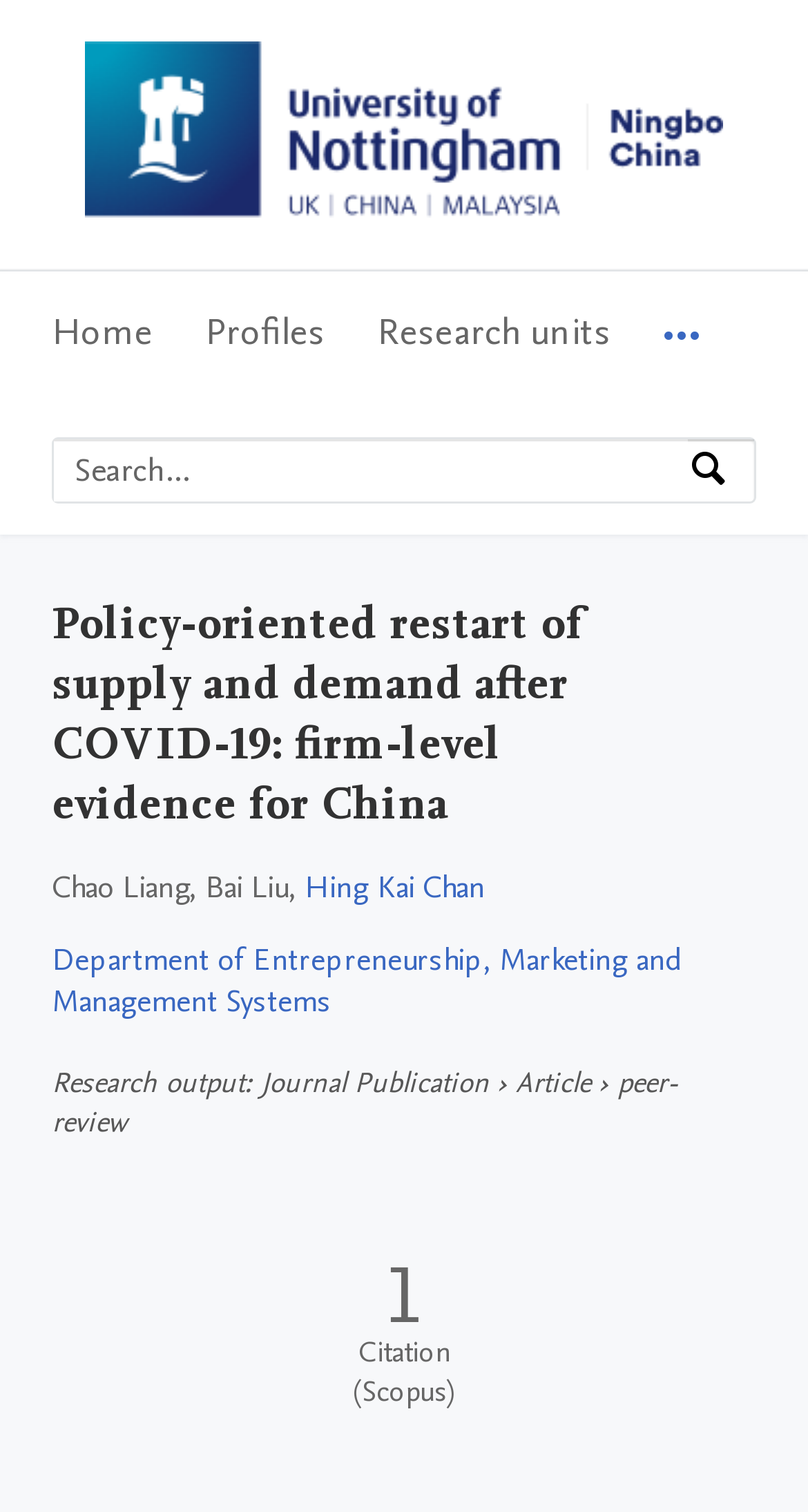Pinpoint the bounding box coordinates of the clickable element needed to complete the instruction: "Click on Hing Kai Chan". The coordinates should be provided as four float numbers between 0 and 1: [left, top, right, bottom].

[0.377, 0.572, 0.6, 0.6]